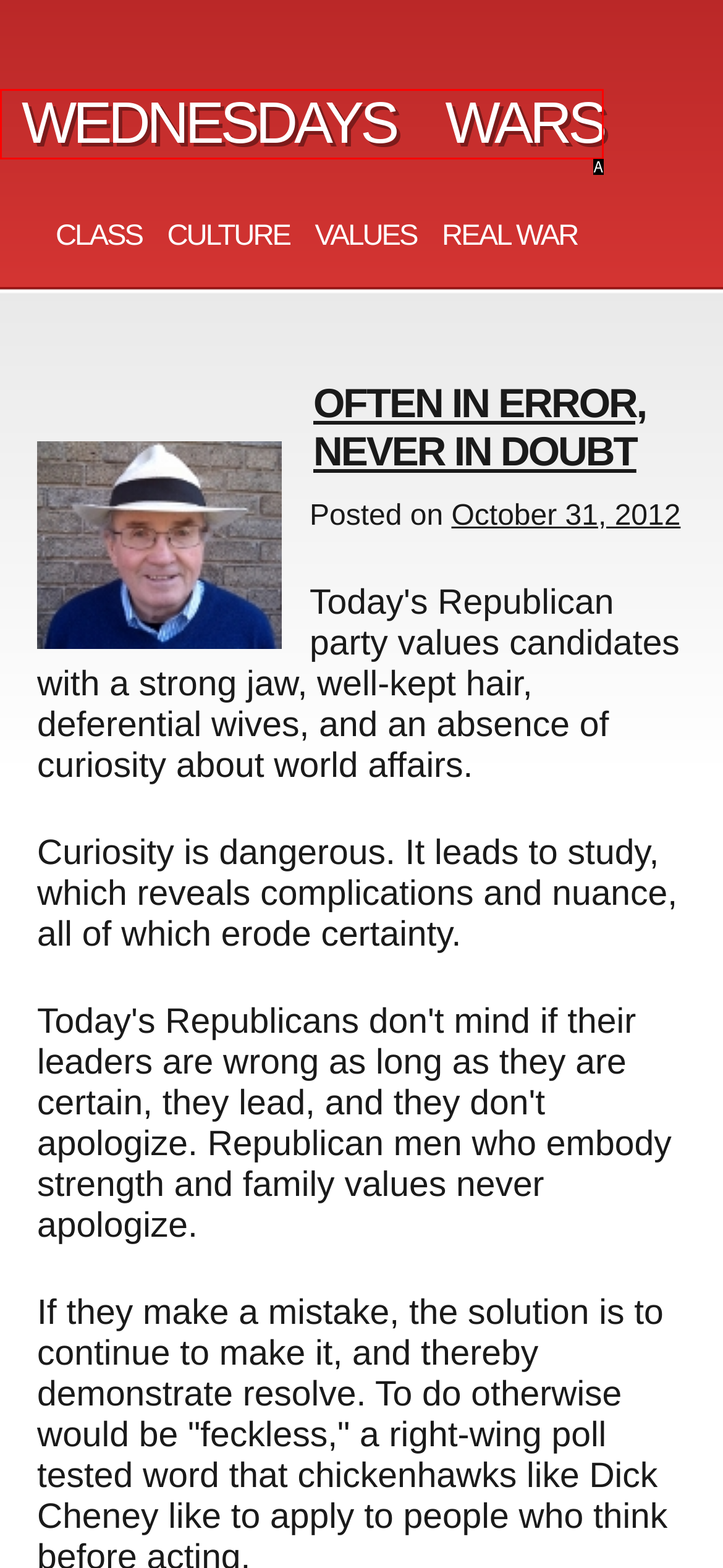From the available choices, determine which HTML element fits this description: Wednesdays Wars Respond with the correct letter.

A